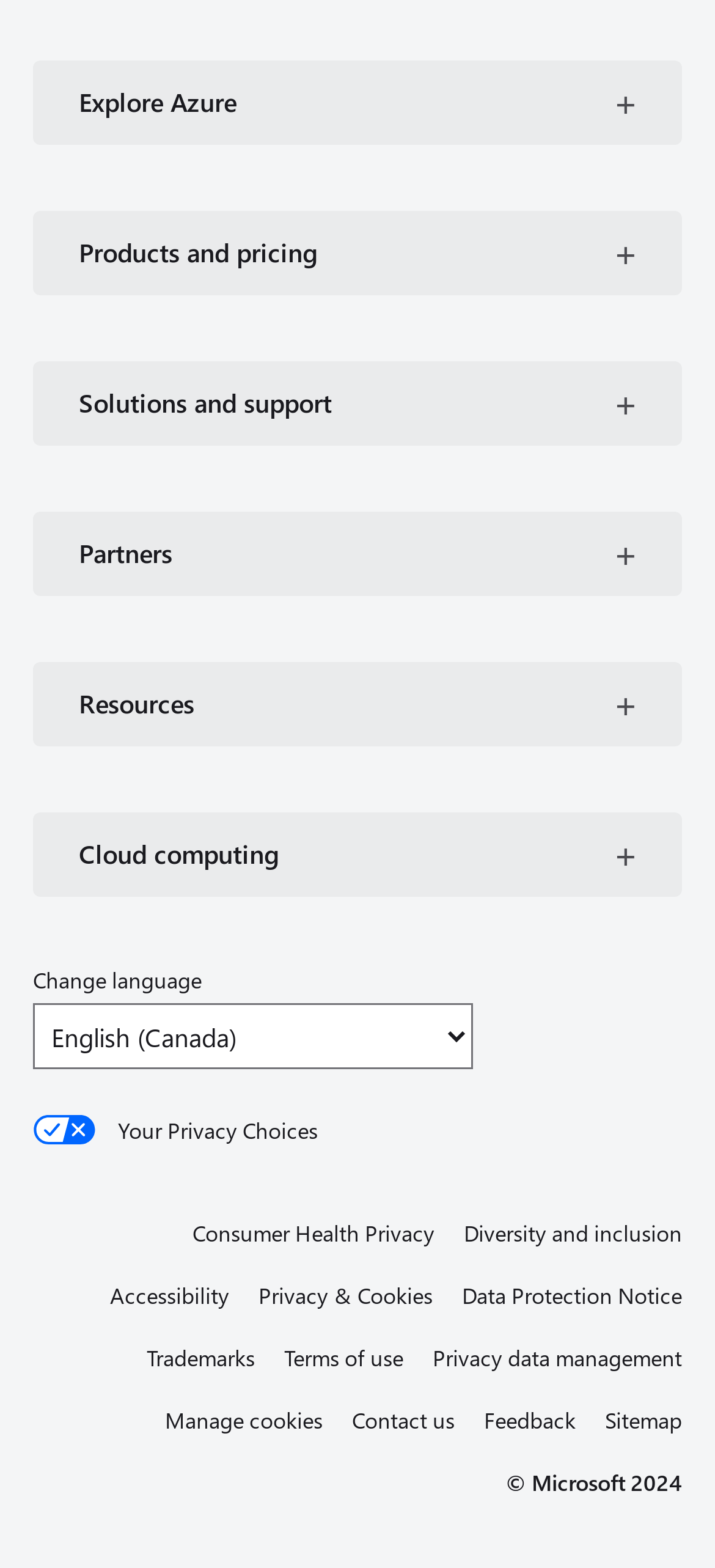Examine the image and give a thorough answer to the following question:
What is the language change option?

I found a combobox with the text 'Change language' and a static text with the same label, indicating that this is the language change option on the webpage.